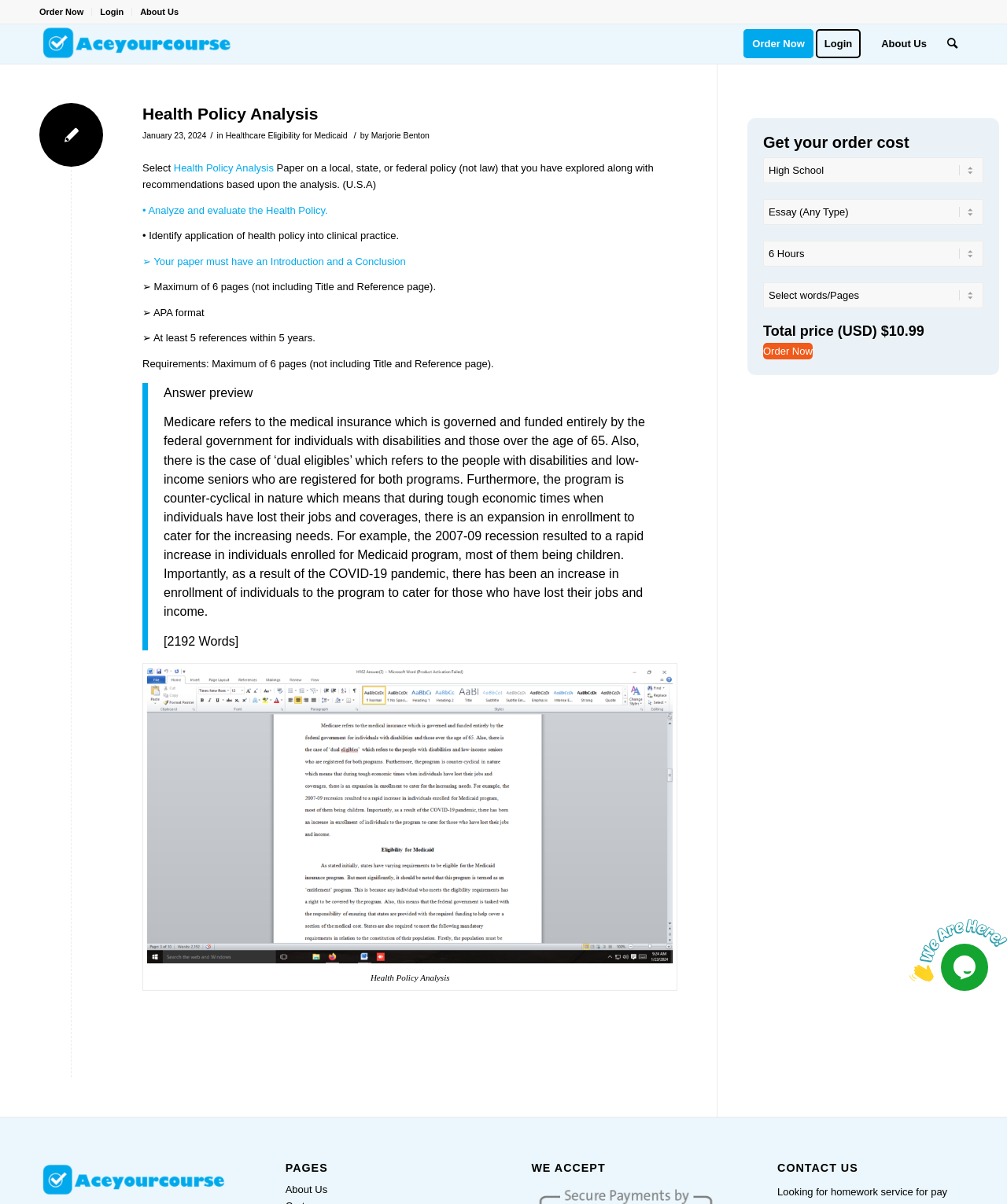Please locate the bounding box coordinates of the element that needs to be clicked to achieve the following instruction: "Search for a topic". The coordinates should be four float numbers between 0 and 1, i.e., [left, top, right, bottom].

[0.93, 0.02, 0.961, 0.053]